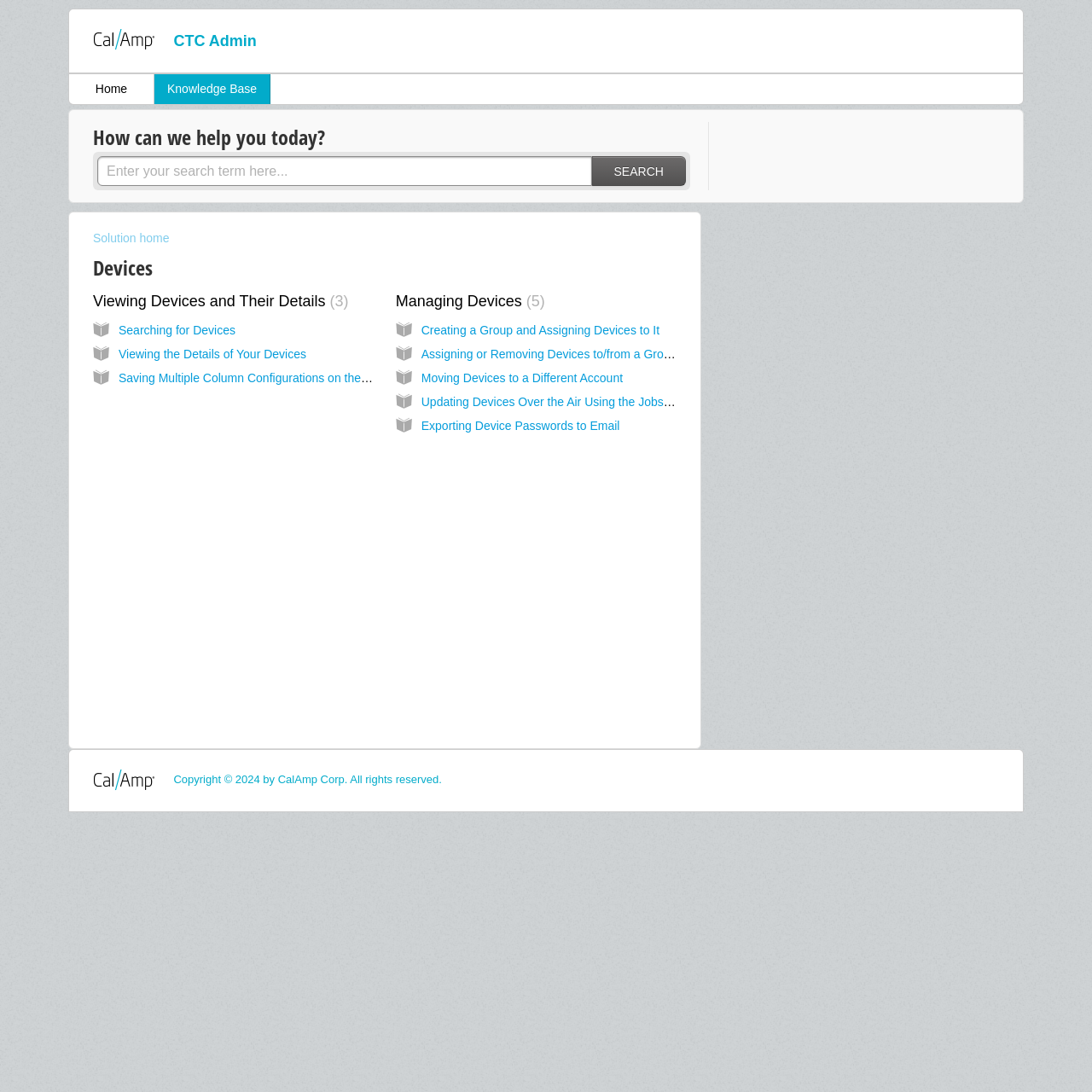Please identify the bounding box coordinates of the region to click in order to complete the task: "View related article about paying artist commissions". The coordinates must be four float numbers between 0 and 1, specified as [left, top, right, bottom].

None